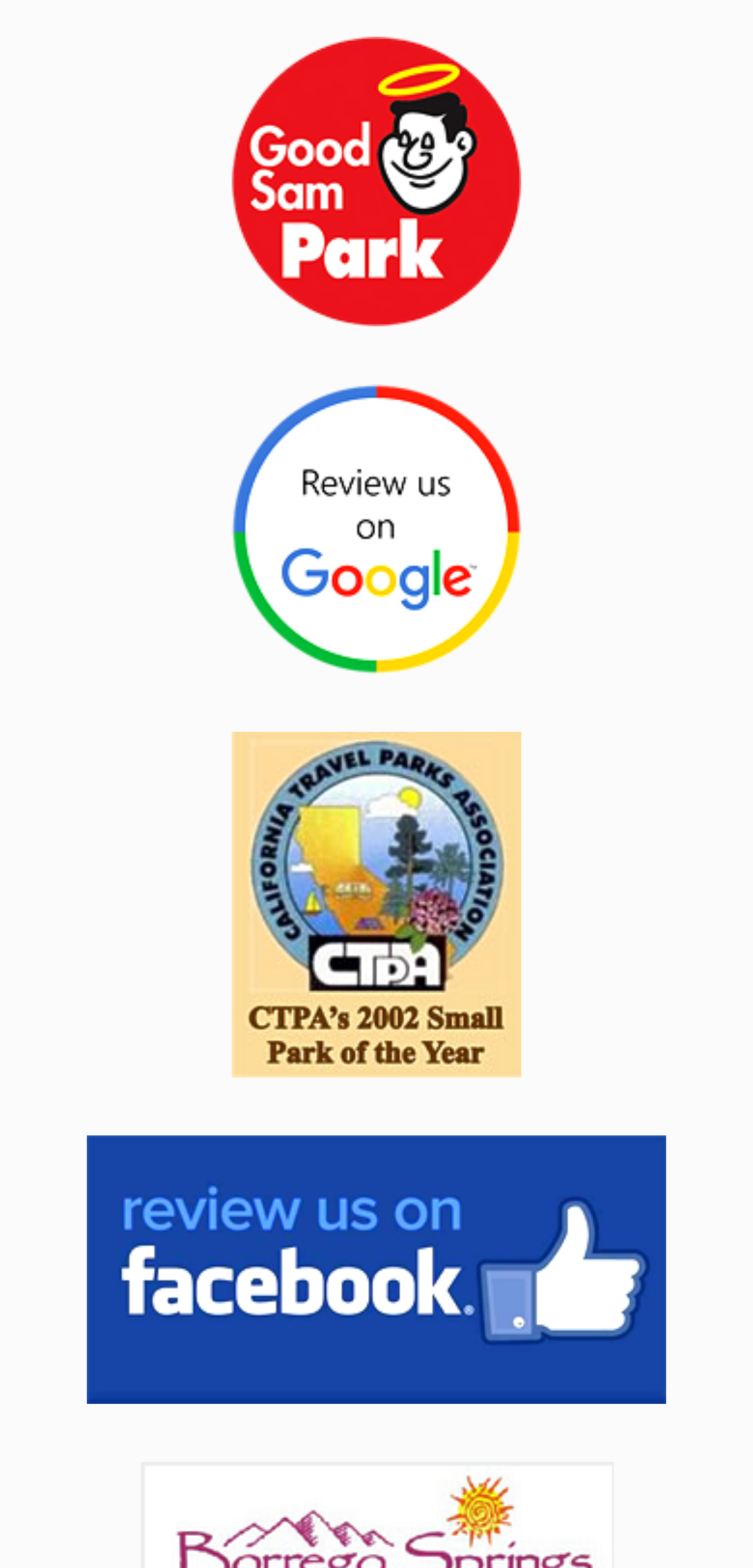What is the name of the RV ranch?
Using the image provided, answer with just one word or phrase.

Leapin Lizard RV Ranch